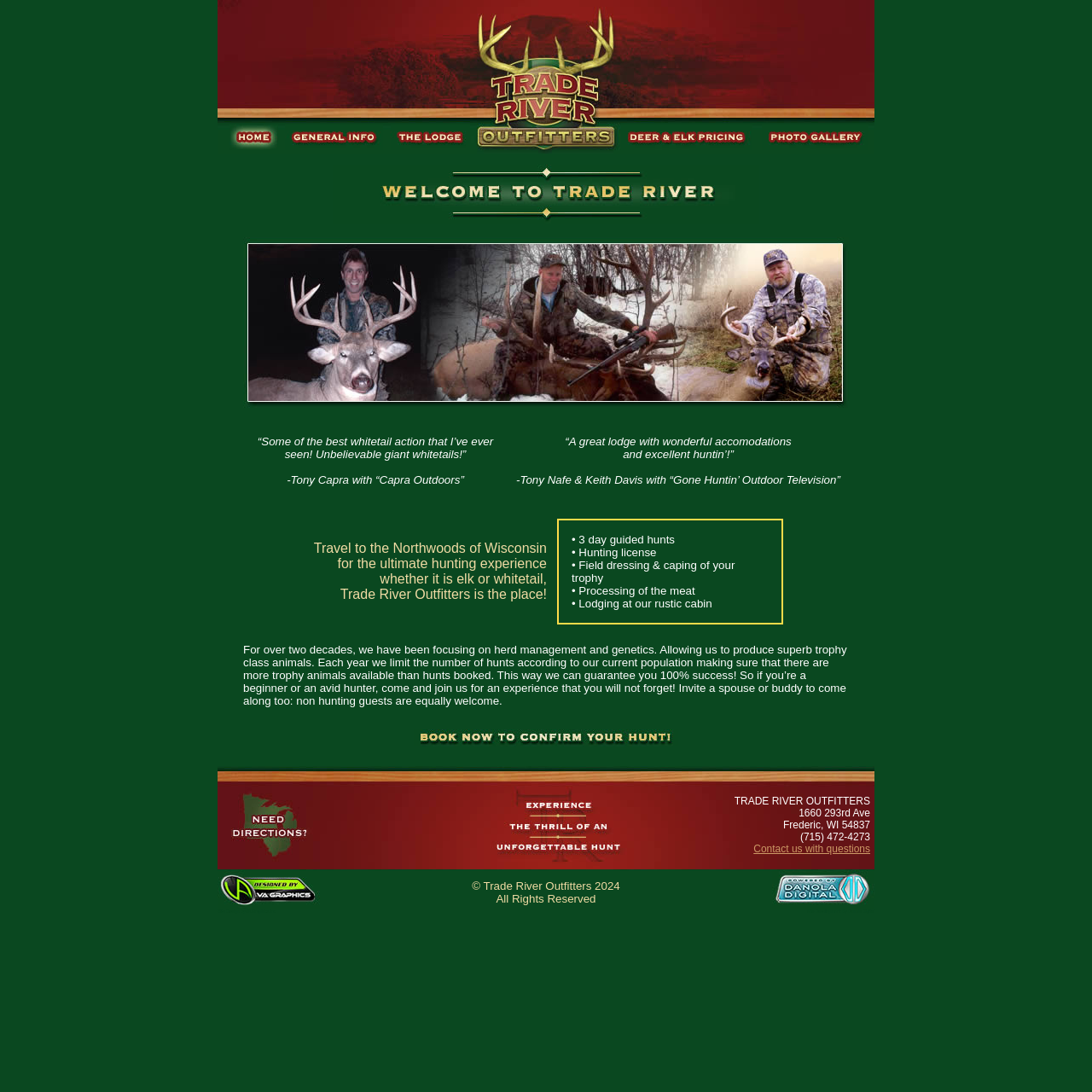What is the guarantee of Trade River Outfitters?
Based on the content of the image, thoroughly explain and answer the question.

Based on the webpage content, Trade River Outfitters guarantees 100% success for their hunting experiences. This guarantee is mentioned in the paragraph that describes the outfitter's focus on herd management and genetics.